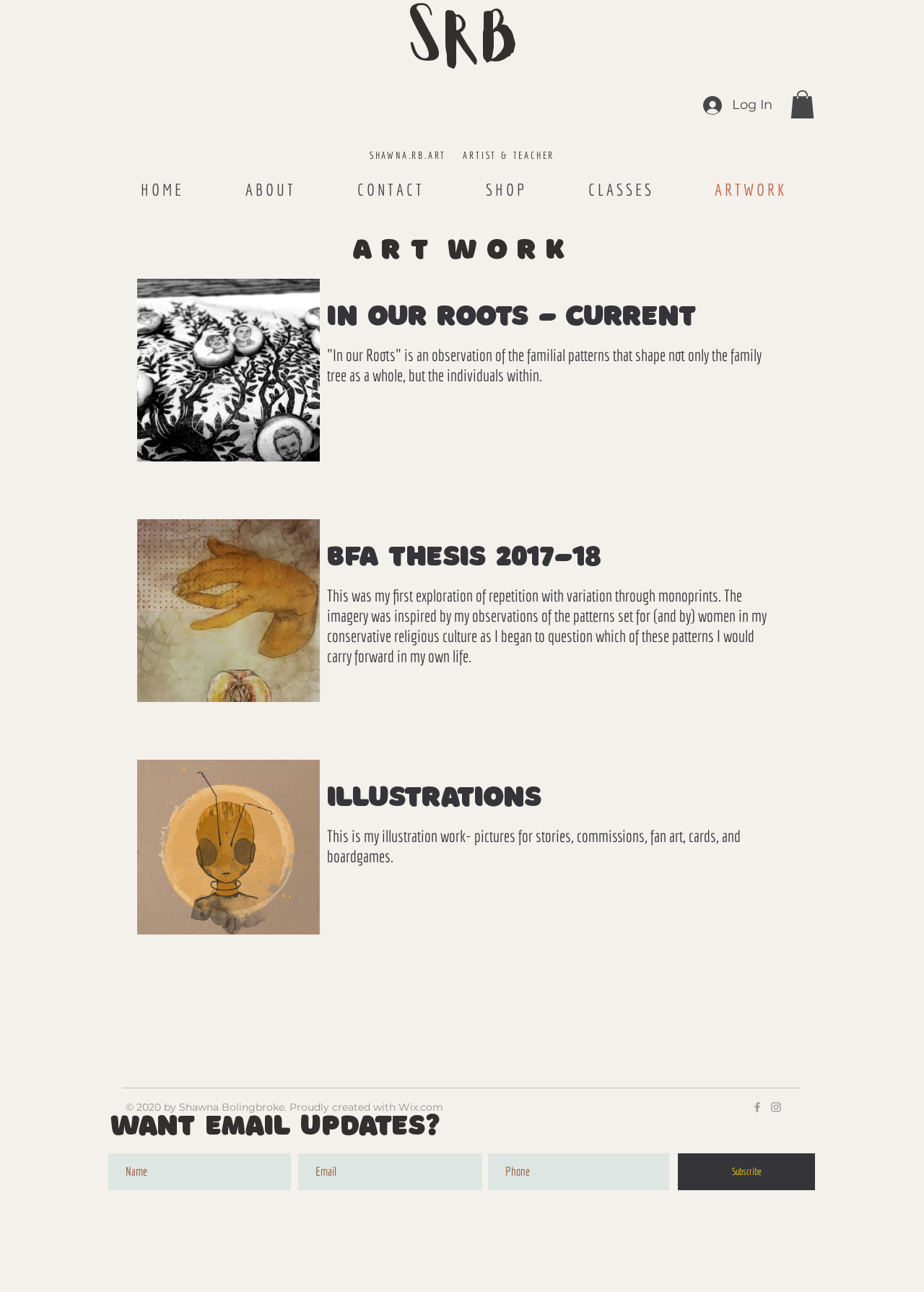Extract the bounding box coordinates for the described element: "Wix.com". The coordinates should be represented as four float numbers between 0 and 1: [left, top, right, bottom].

[0.431, 0.852, 0.48, 0.862]